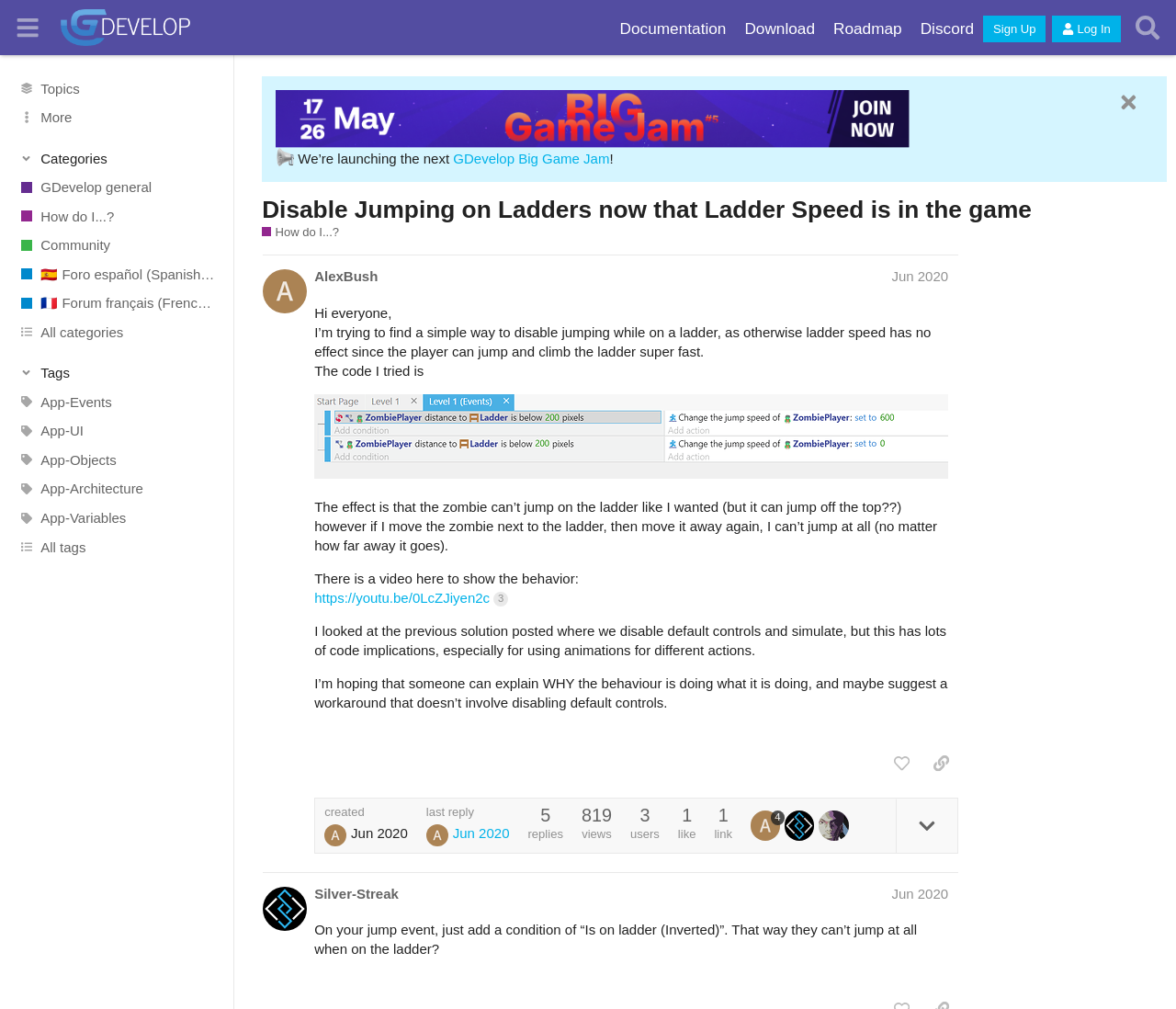Who is the author of the post?
Examine the image and give a concise answer in one word or a short phrase.

AlexBush